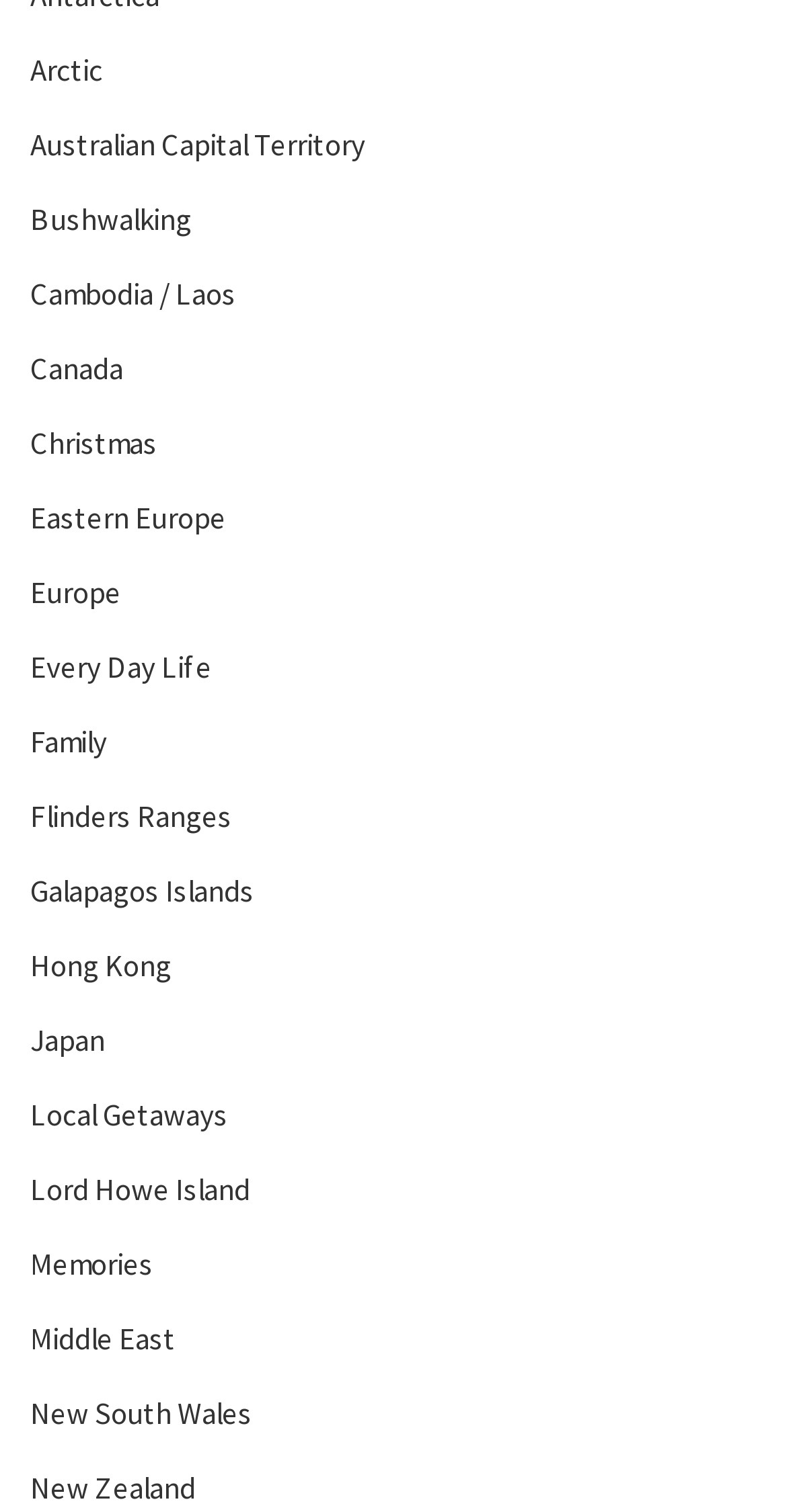Could you please study the image and provide a detailed answer to the question:
Are there any links related to Australia?

I found that there are links with OCR text 'Australian Capital Territory' and 'New South Wales', which are related to Australia.